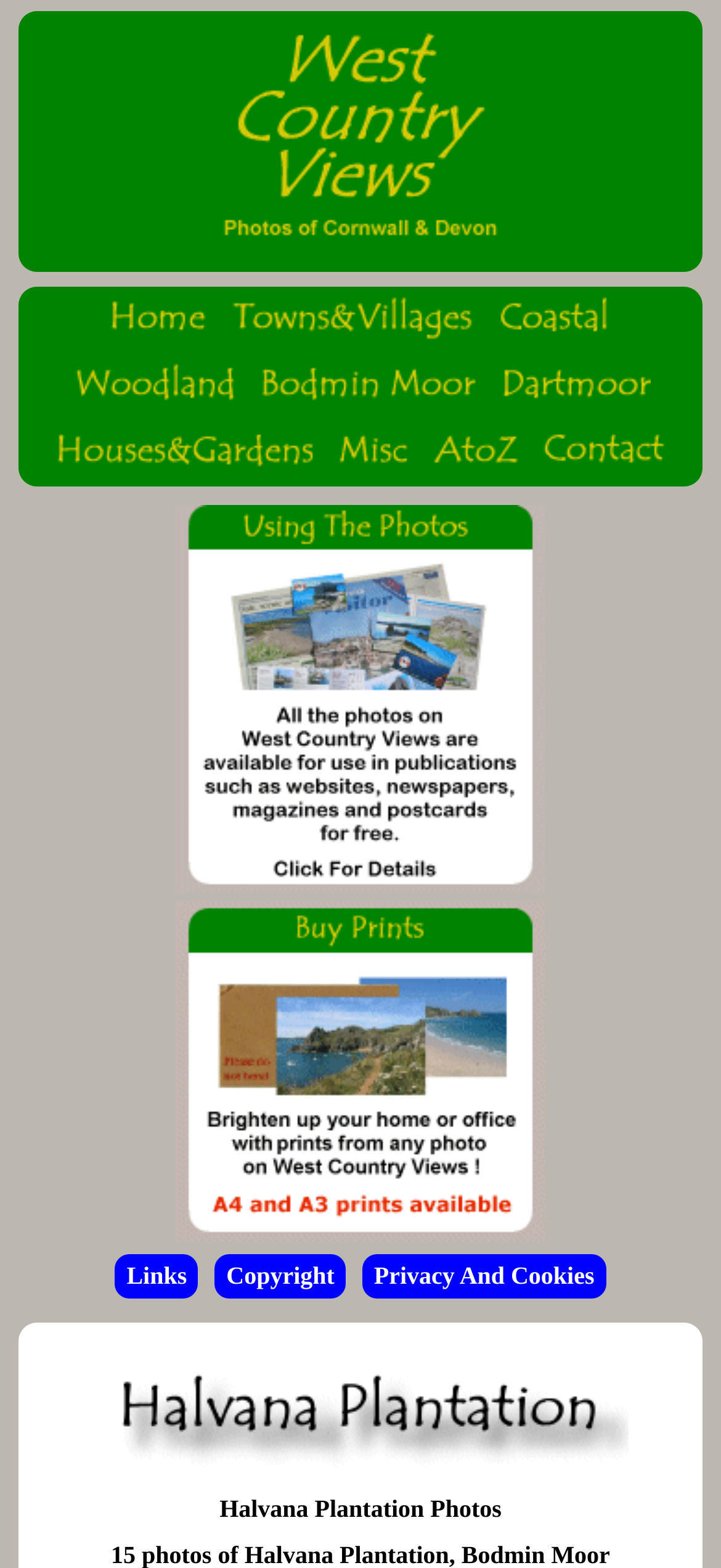Provide a thorough description of the webpage you see.

The webpage is titled "Halvana Plantation Photos" and features a collection of links and images. At the top left, there is a link to the home page, accompanied by an image. Below it, there are several links to different photo categories, including Towns & Villages, Coastal, Woodland, Bodmin Moor, Dartmoor, Houses & Gardens, and Miscellaneous, each with its corresponding image. These links are arranged horizontally across the page, taking up most of the top section.

In the middle section, there are three more links: "Using the photos", "Buy prints", and "Links", each accompanied by an image. The "Using the photos" and "Buy prints" links are positioned side by side, while the "Links" link is located below them.

At the bottom of the page, there are three more links: "Copyright", "Privacy And Cookies", and another "Links" link. Above these links, there is a large image with the title "Halvana Heading". Finally, at the very bottom of the page, there is a heading that repeats the title "Halvana Plantation Photos".